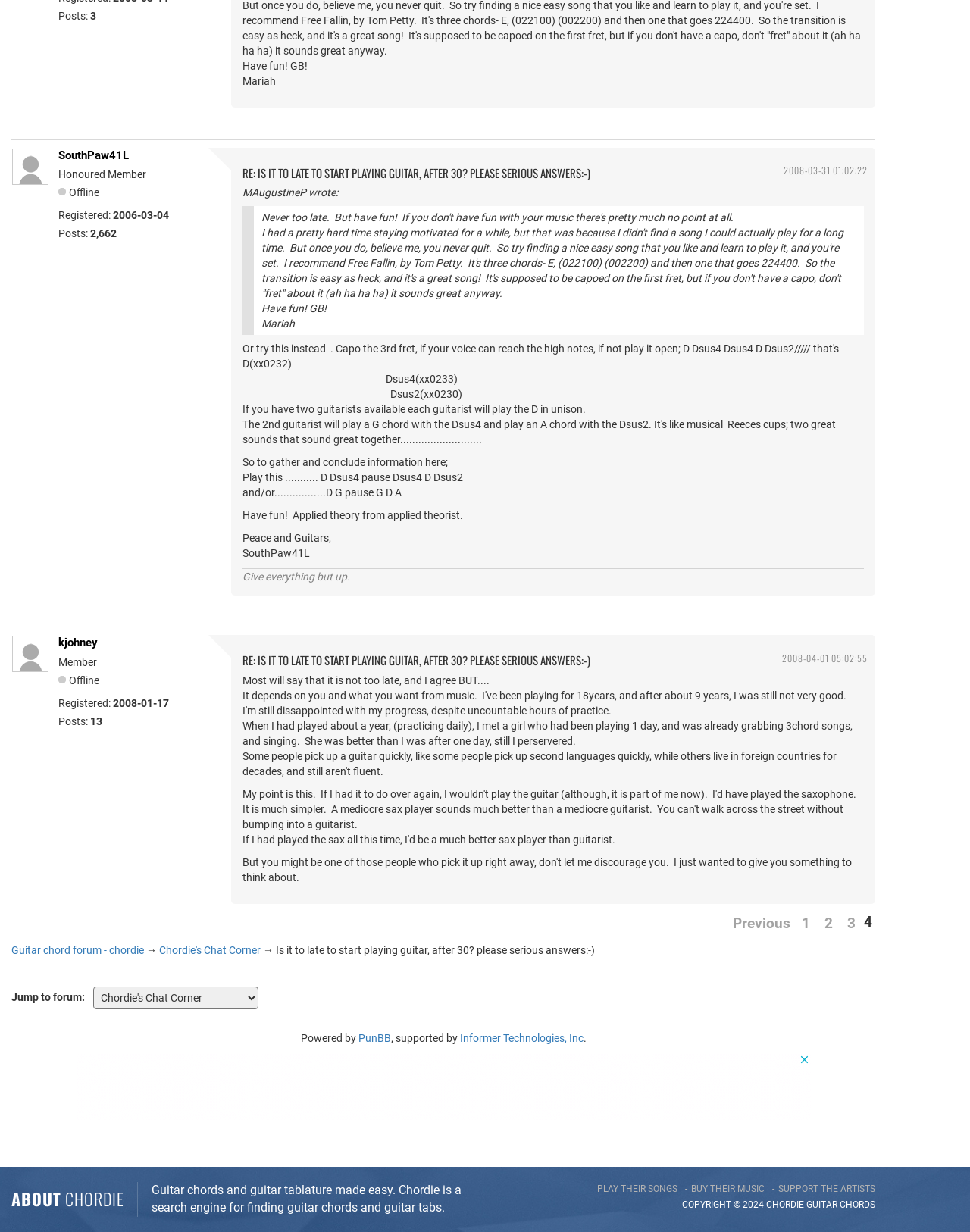Could you specify the bounding box coordinates for the clickable section to complete the following instruction: "View the post by 'kjohney'"?

[0.06, 0.516, 0.101, 0.527]